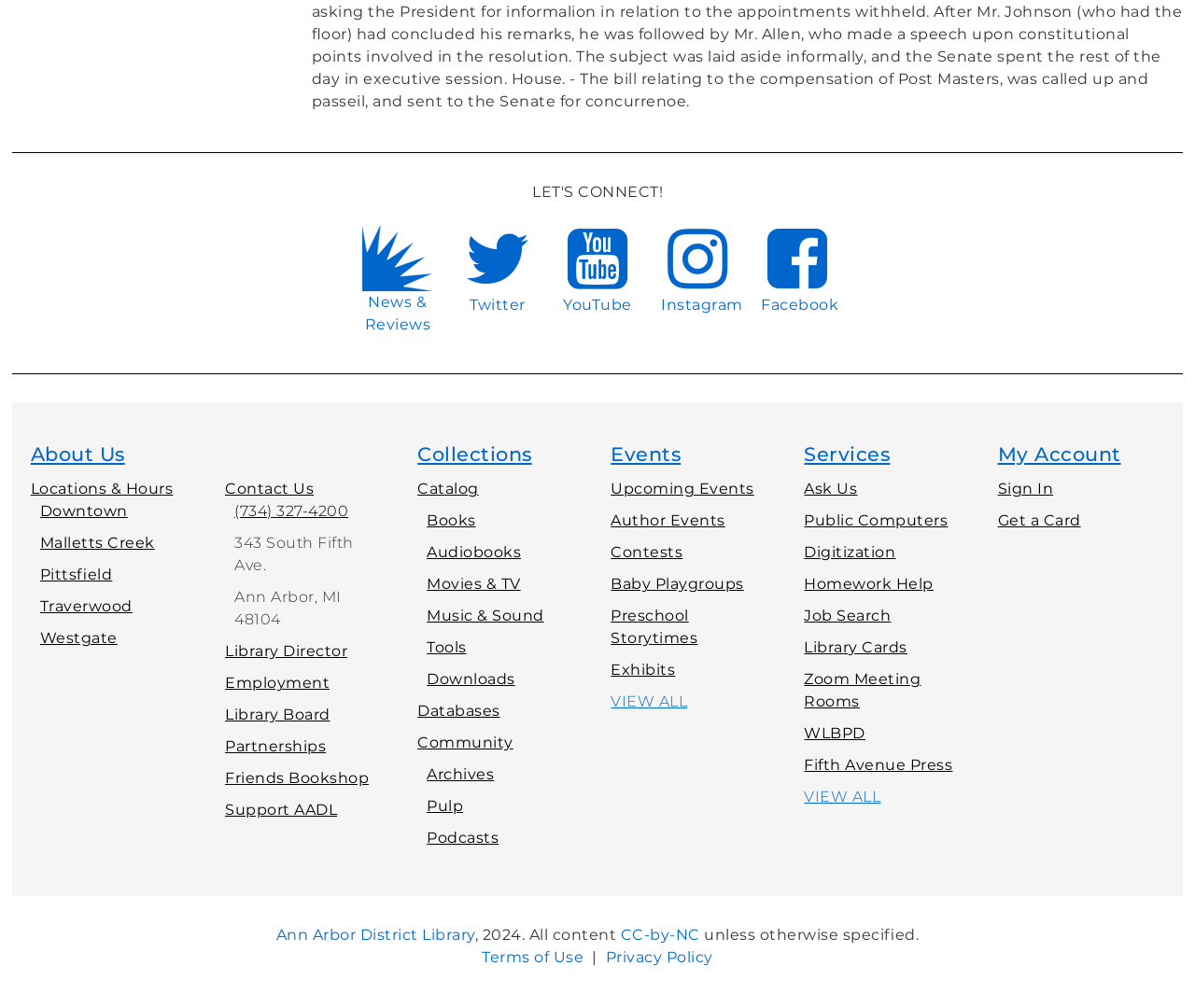What is the address of the library?
Provide a detailed and extensive answer to the question.

I found the address by looking at the static text elements with the text '343 South Fifth Ave.' and 'Ann Arbor, MI 48104' which are located at the coordinates [0.196, 0.53, 0.296, 0.57] and [0.196, 0.584, 0.286, 0.623] respectively, and are children of the element with the text 'Contact Us'.